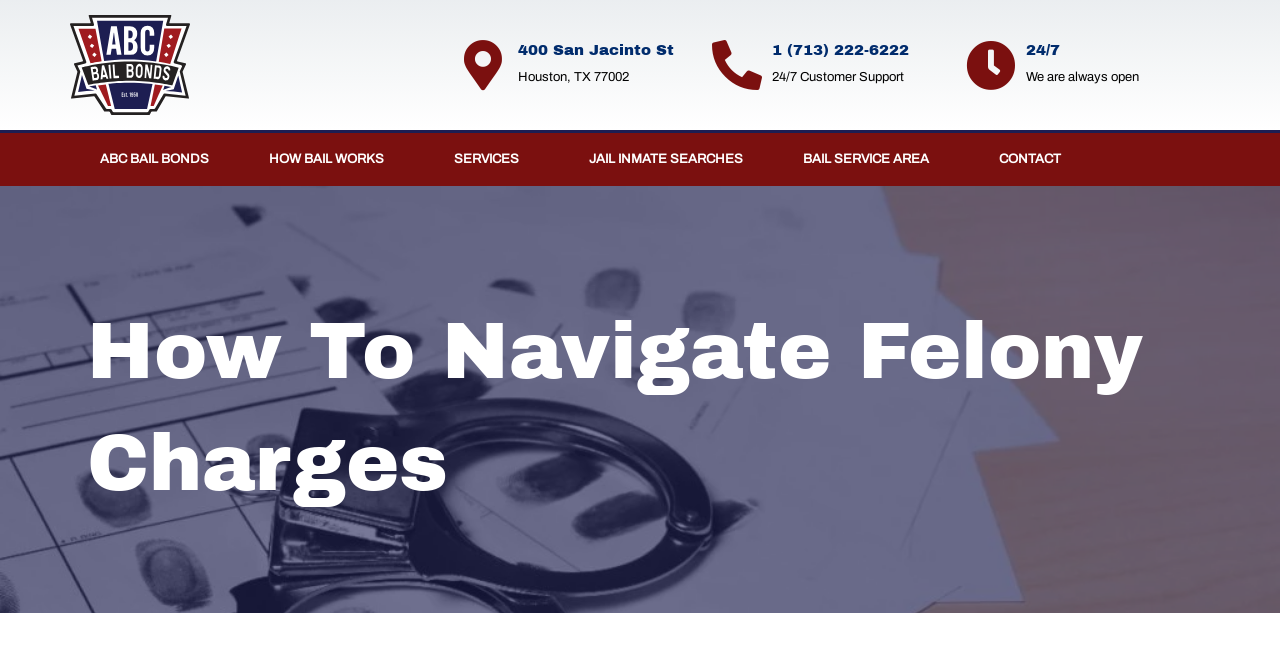Find the bounding box coordinates of the clickable area required to complete the following action: "search for jail inmates".

[0.437, 0.2, 0.604, 0.28]